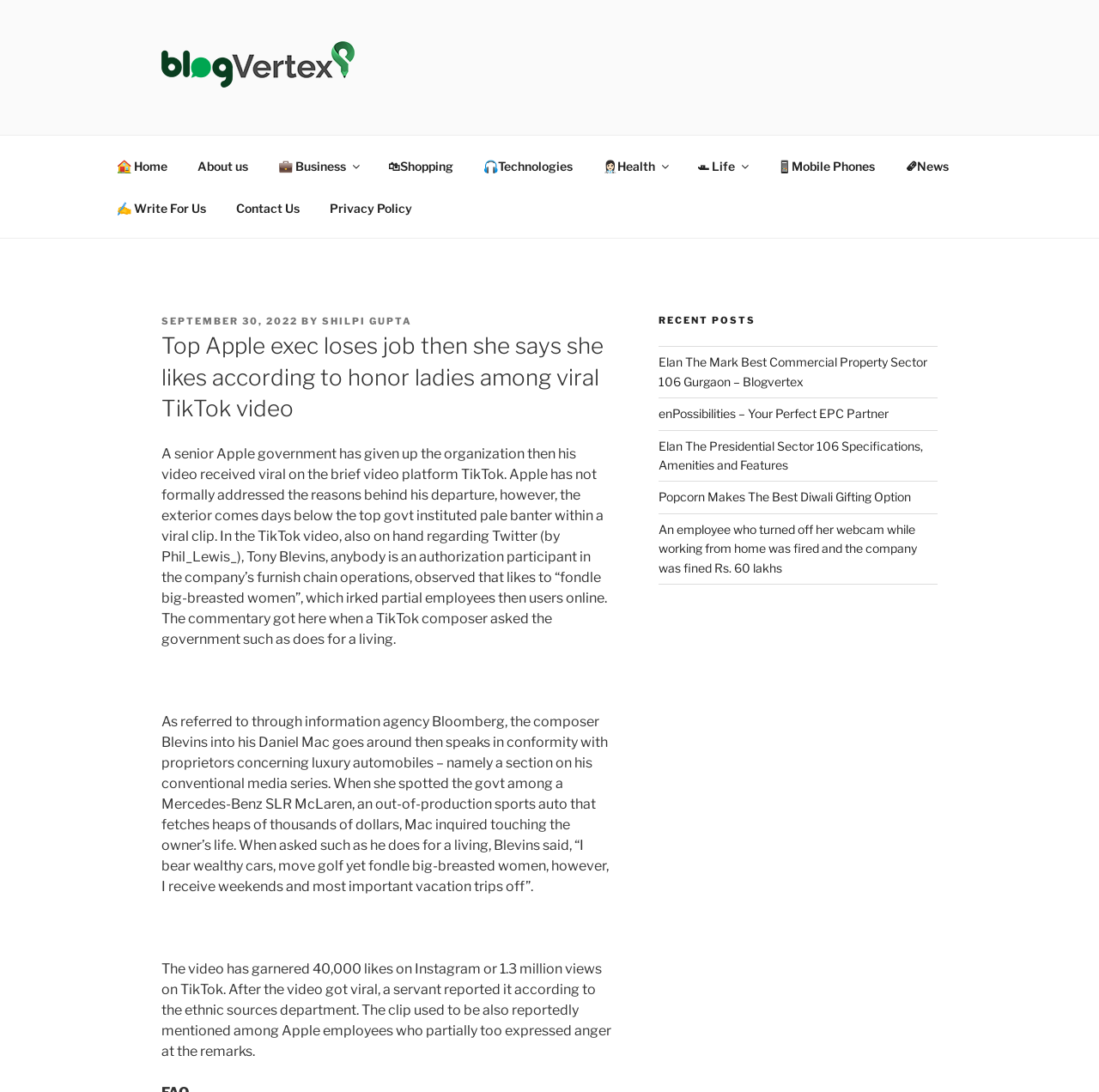Locate the UI element that matches the description 🛥 Life in the webpage screenshot. Return the bounding box coordinates in the format (top-left x, top-left y, bottom-right x, bottom-right y), with values ranging from 0 to 1.

[0.62, 0.132, 0.693, 0.171]